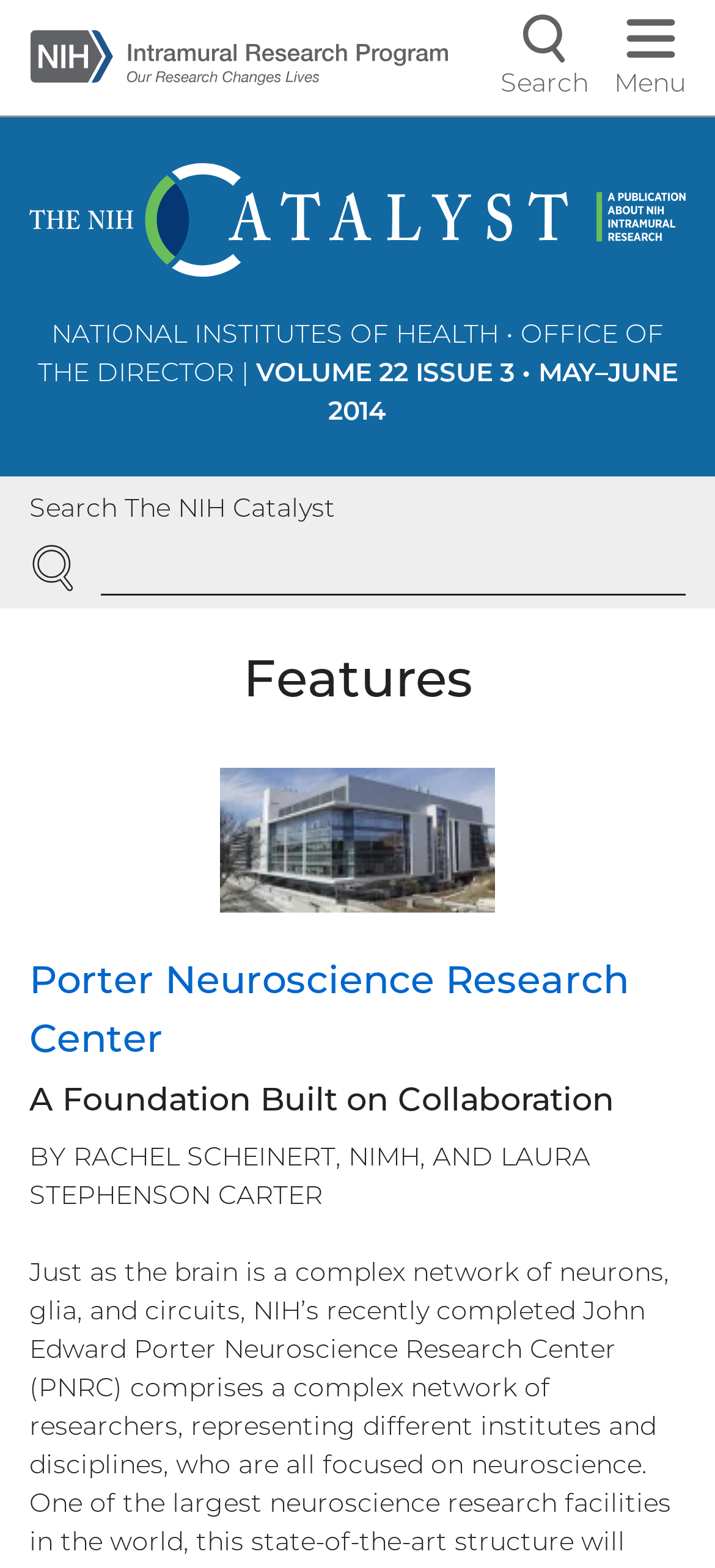Indicate the bounding box coordinates of the clickable region to achieve the following instruction: "Go to Porter Neuroscience Research Center."

[0.041, 0.61, 0.879, 0.676]